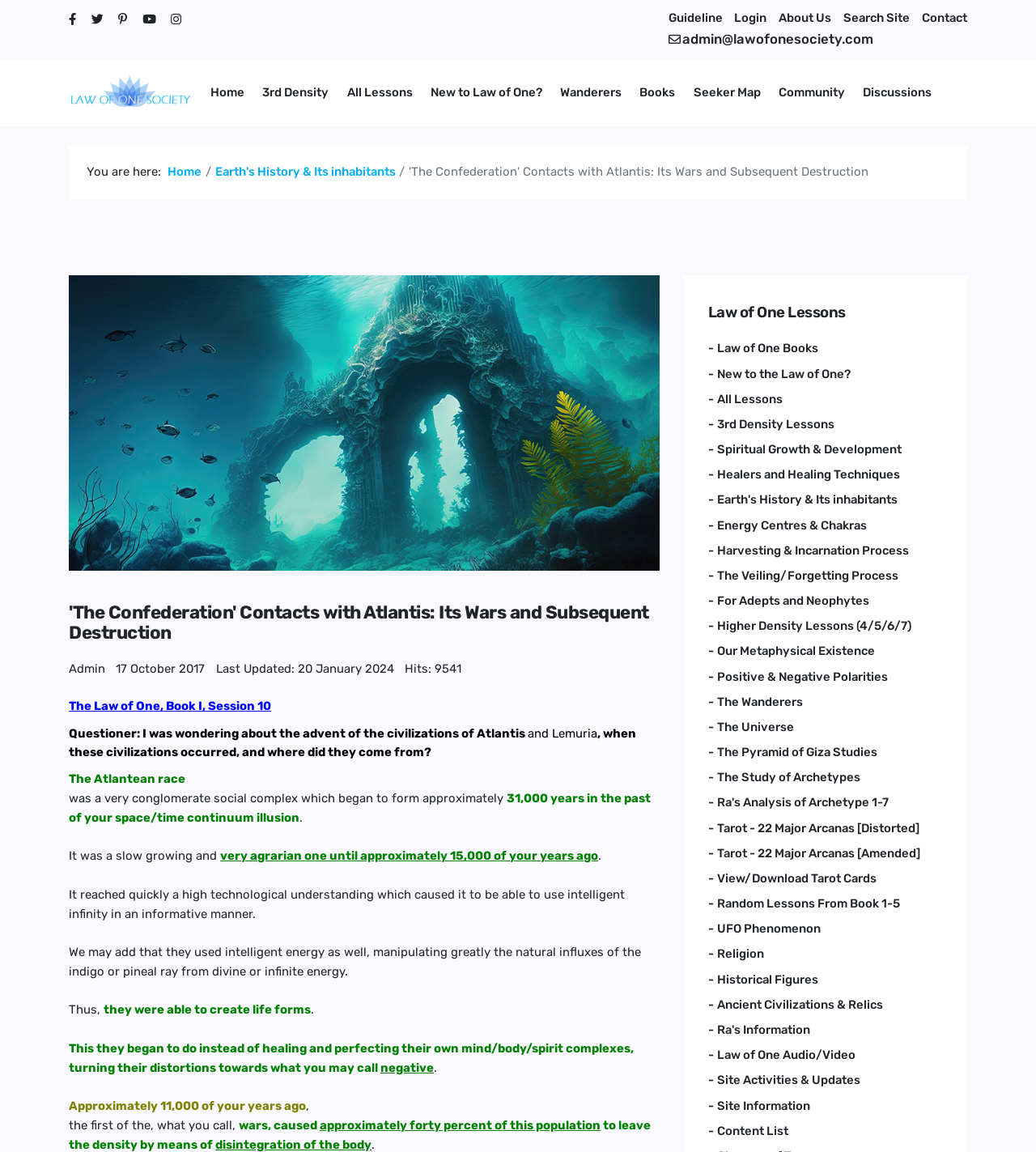Given the element description: "Ancient Civilizations & Relics", predict the bounding box coordinates of the UI element it refers to, using four float numbers between 0 and 1, i.e., [left, top, right, bottom].

[0.683, 0.864, 0.91, 0.881]